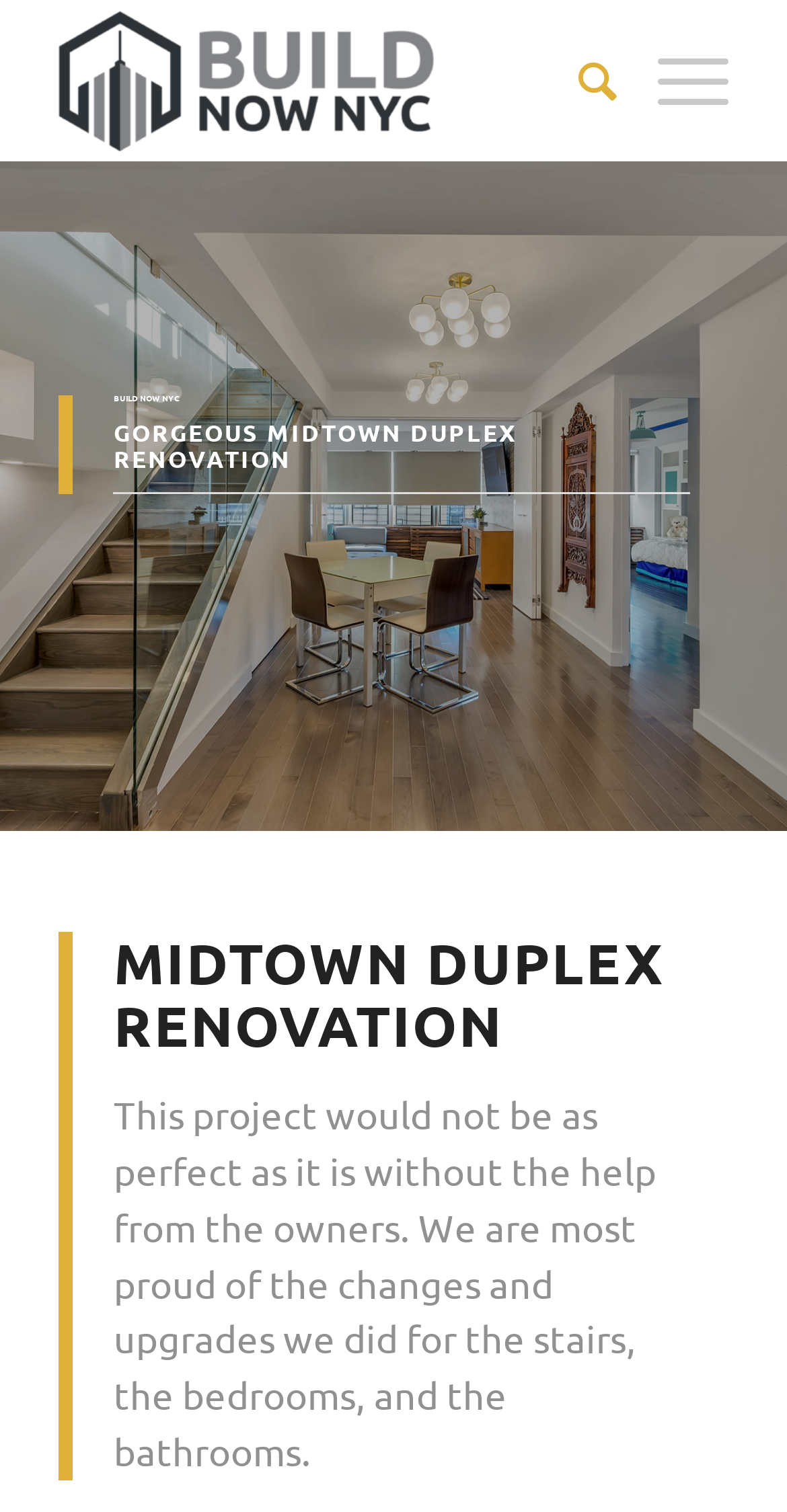What type of project is being showcased?
From the details in the image, provide a complete and detailed answer to the question.

The type of project can be inferred from the headings and text on the webpage. The heading 'GORGEOUS MIDTOWN DUPLEX RENOVATION' and the text 'MIDTOWN DUPLEX RENOVATION' suggest that the project is a midtown duplex renovation.